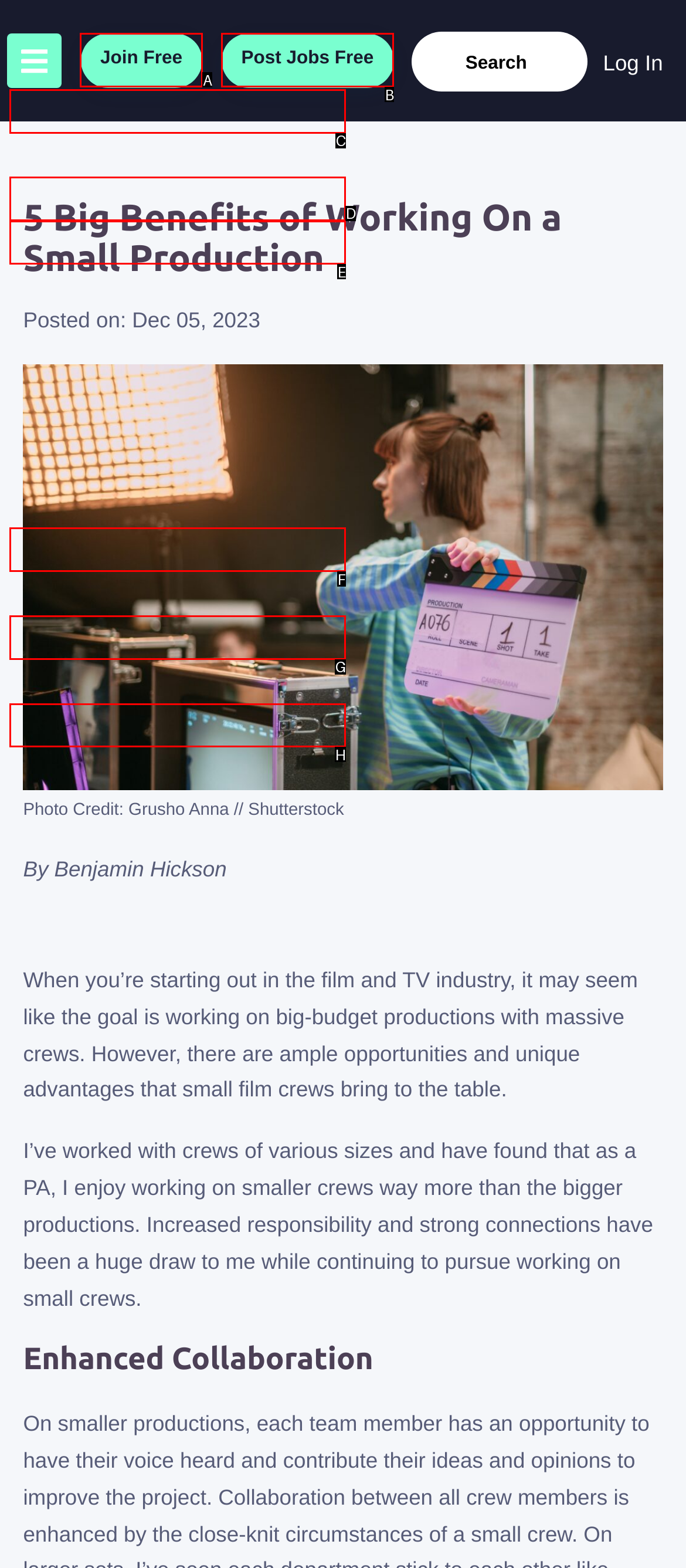Specify the letter of the UI element that should be clicked to achieve the following: Click the 'Hire' link
Provide the corresponding letter from the choices given.

C